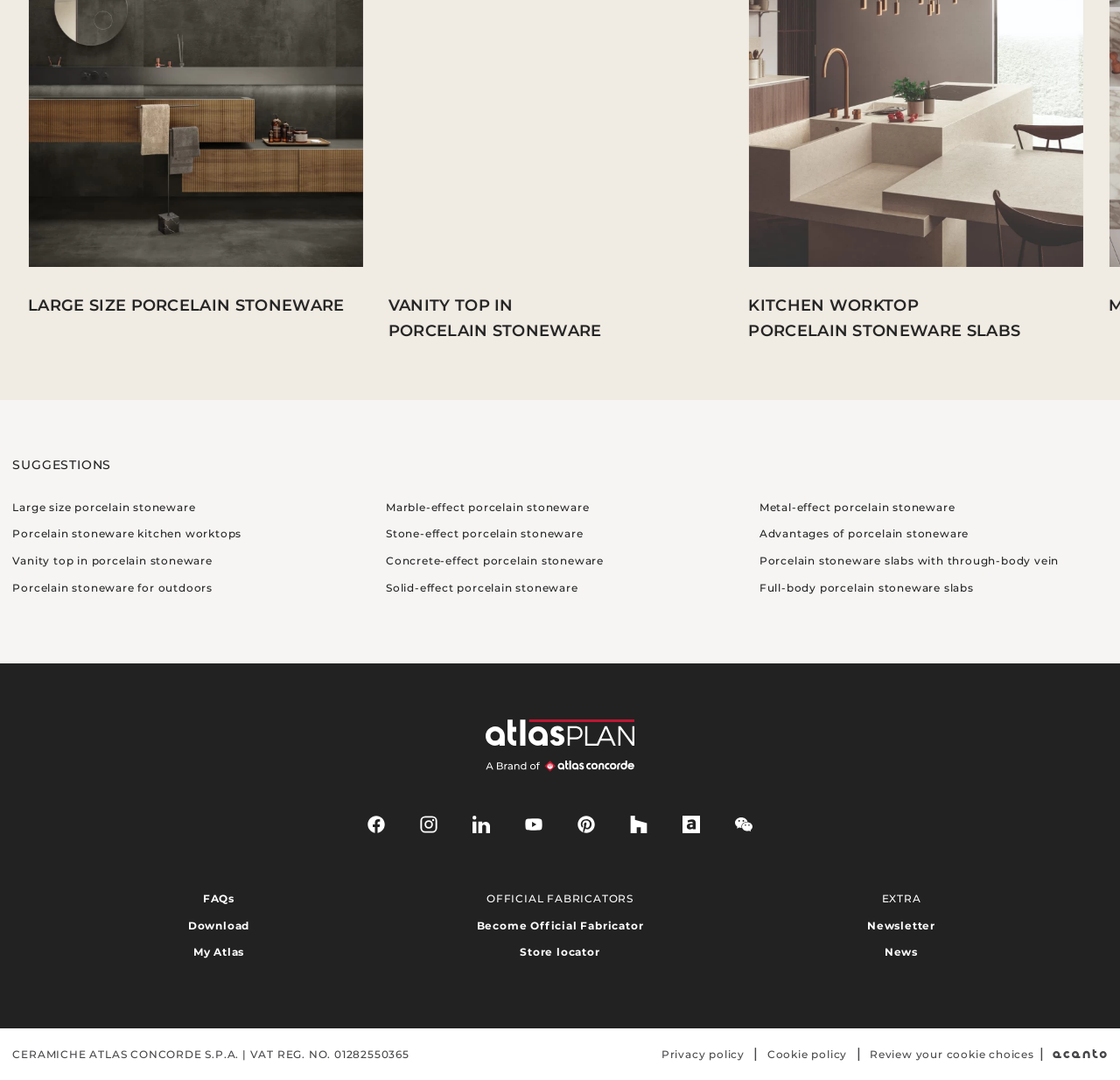Using a single word or phrase, answer the following question: 
What is the name of the company featured on this webpage?

Ceramiche Atlas Concorde S.P.A.